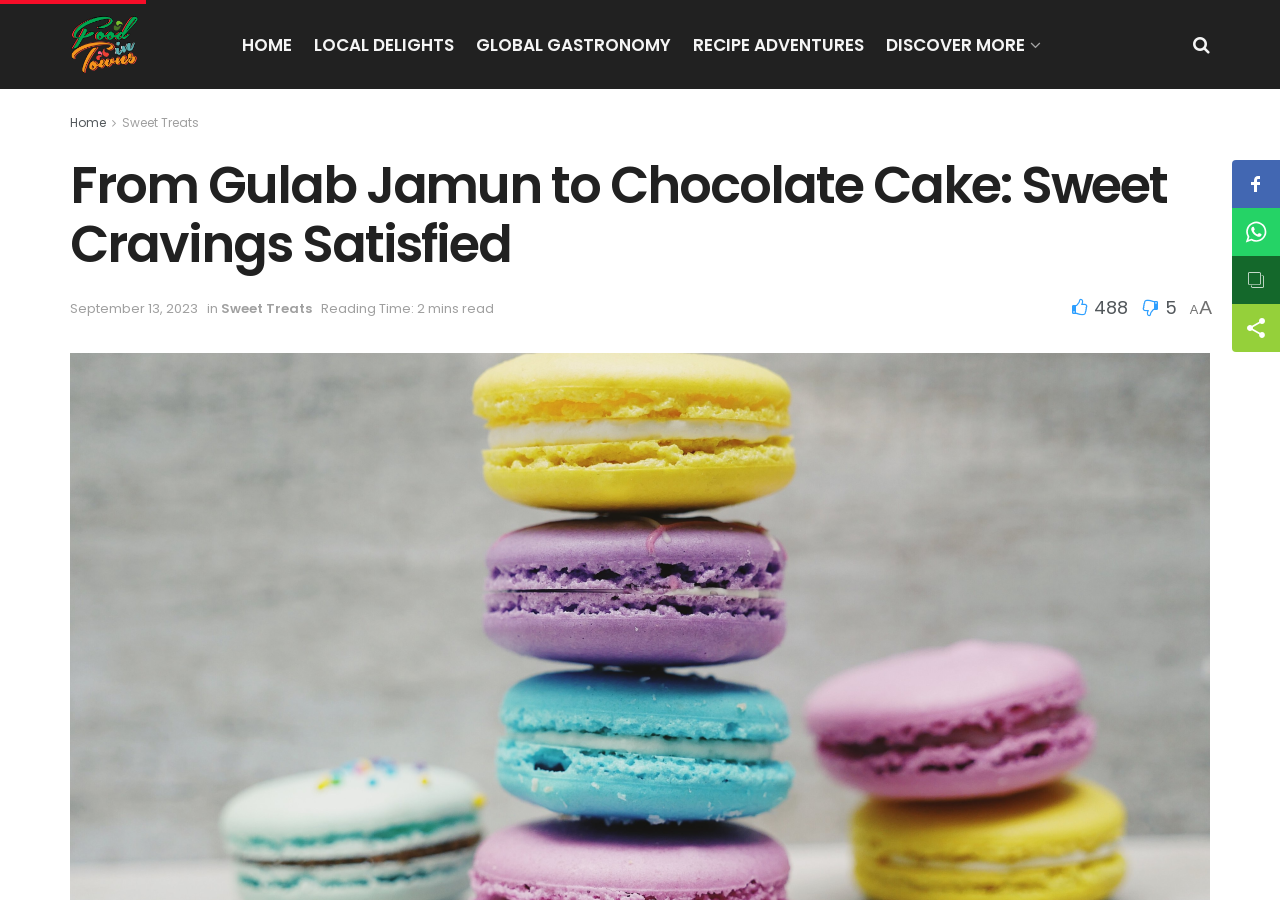Please identify the bounding box coordinates of the element that needs to be clicked to perform the following instruction: "Click on HOME".

[0.189, 0.028, 0.228, 0.071]